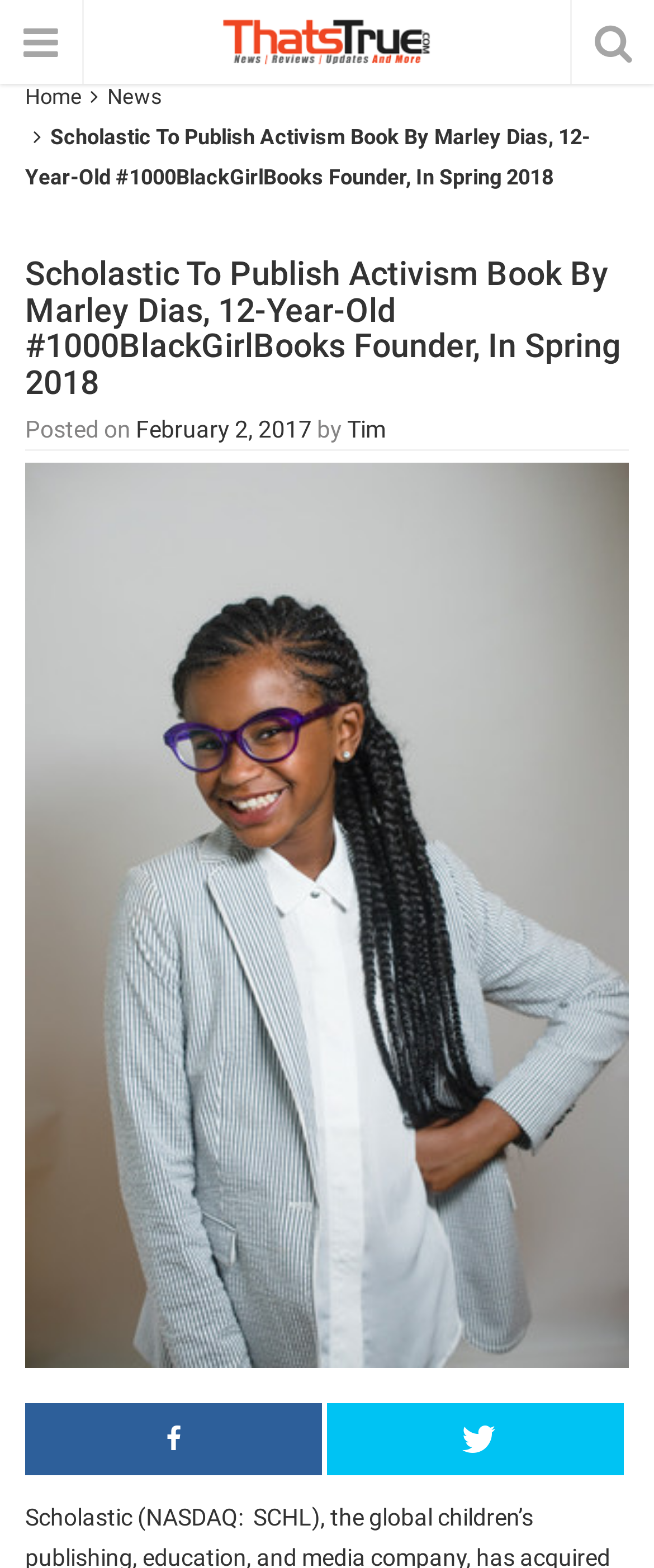Identify the first-level heading on the webpage and generate its text content.

Scholastic To Publish Activism Book By Marley Dias, 12-Year-Old #1000BlackGirlBooks Founder, In Spring 2018